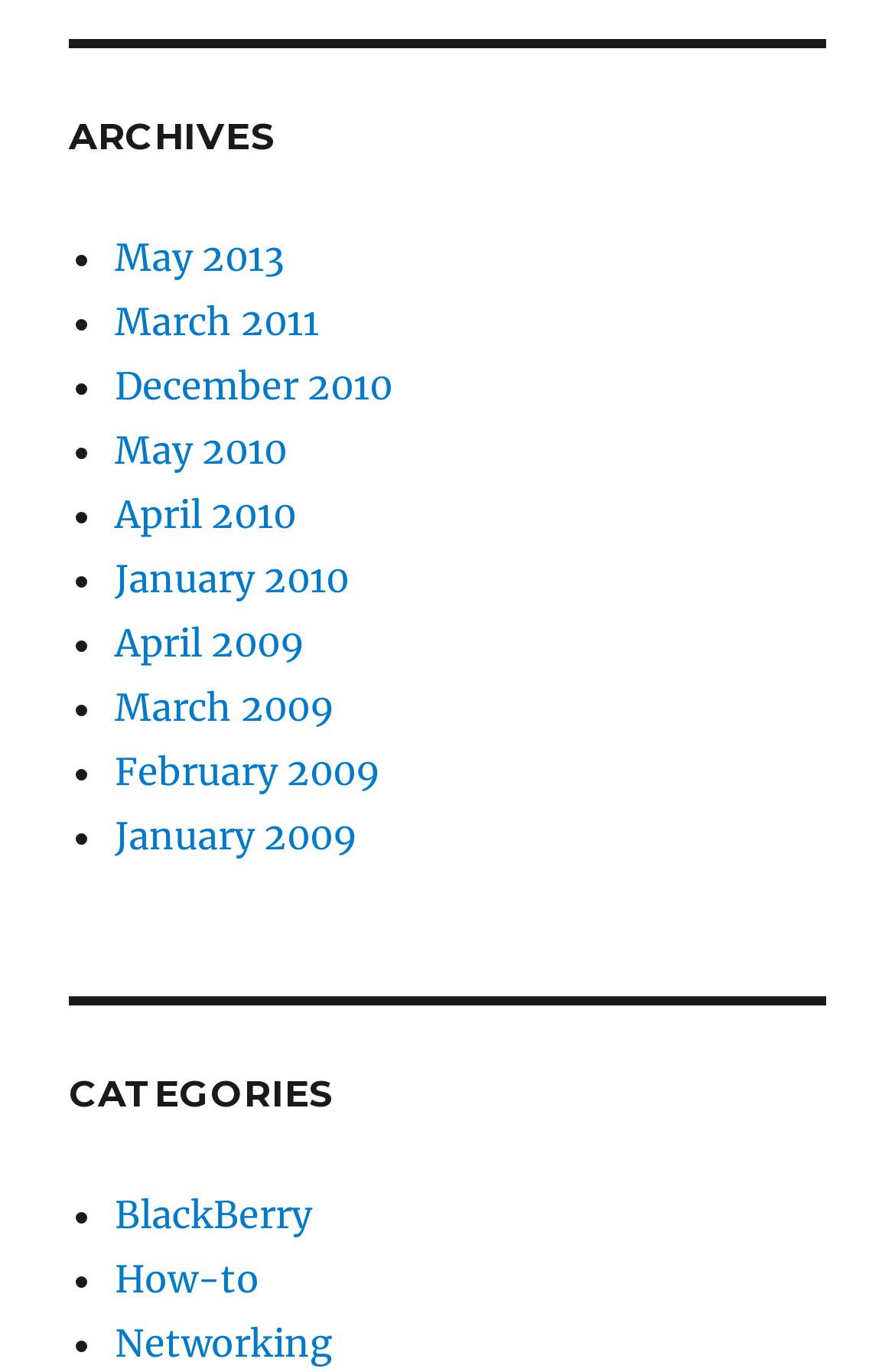How many categories are listed?
Please provide a comprehensive and detailed answer to the question.

The number of categories listed can be found by looking at the section with the heading 'CATEGORIES'. Under this section, there are three links: 'BlackBerry', 'How-to', and 'Networking'. Therefore, the answer is 3.